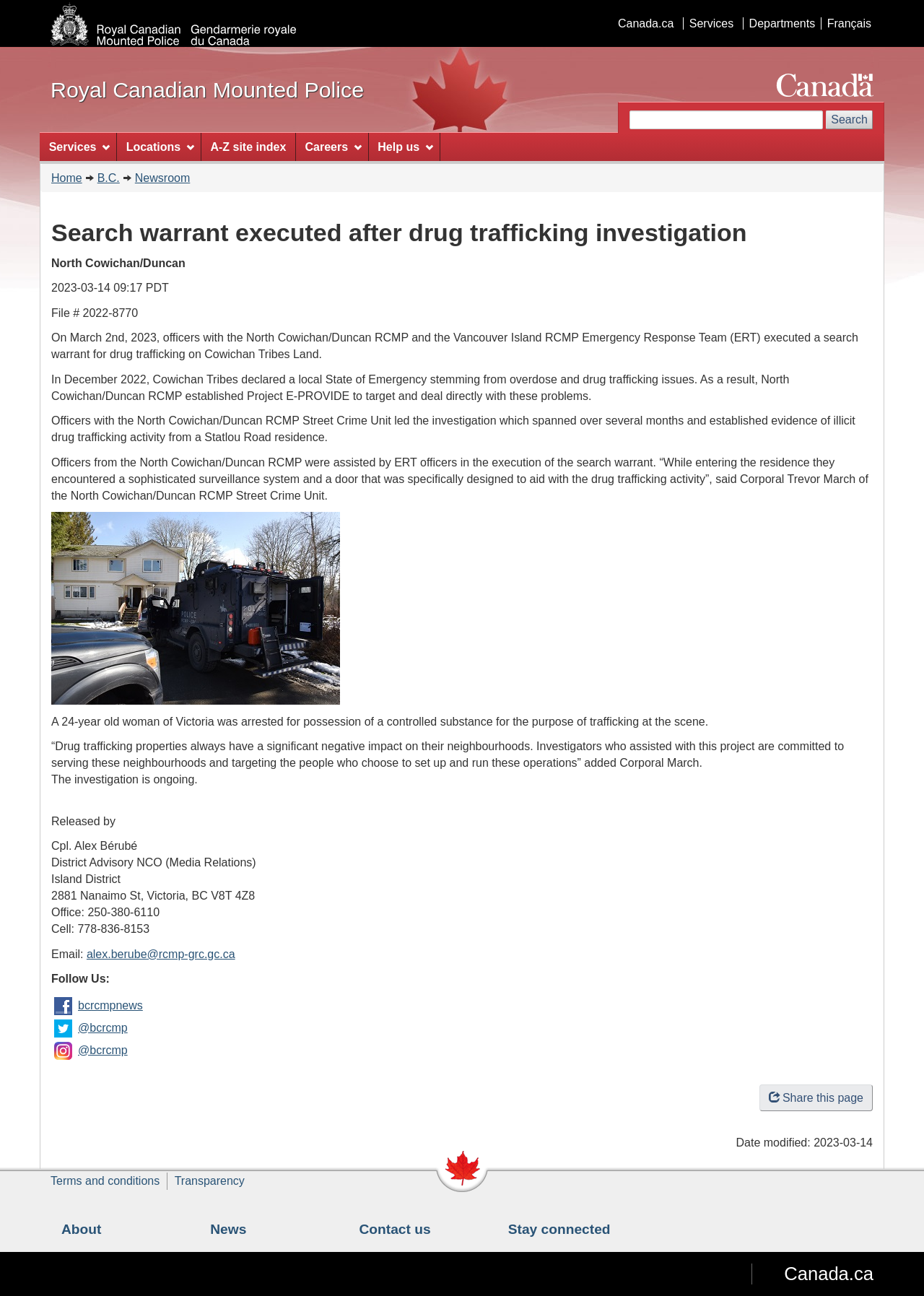Could you determine the bounding box coordinates of the clickable element to complete the instruction: "Share this page"? Provide the coordinates as four float numbers between 0 and 1, i.e., [left, top, right, bottom].

[0.822, 0.837, 0.945, 0.857]